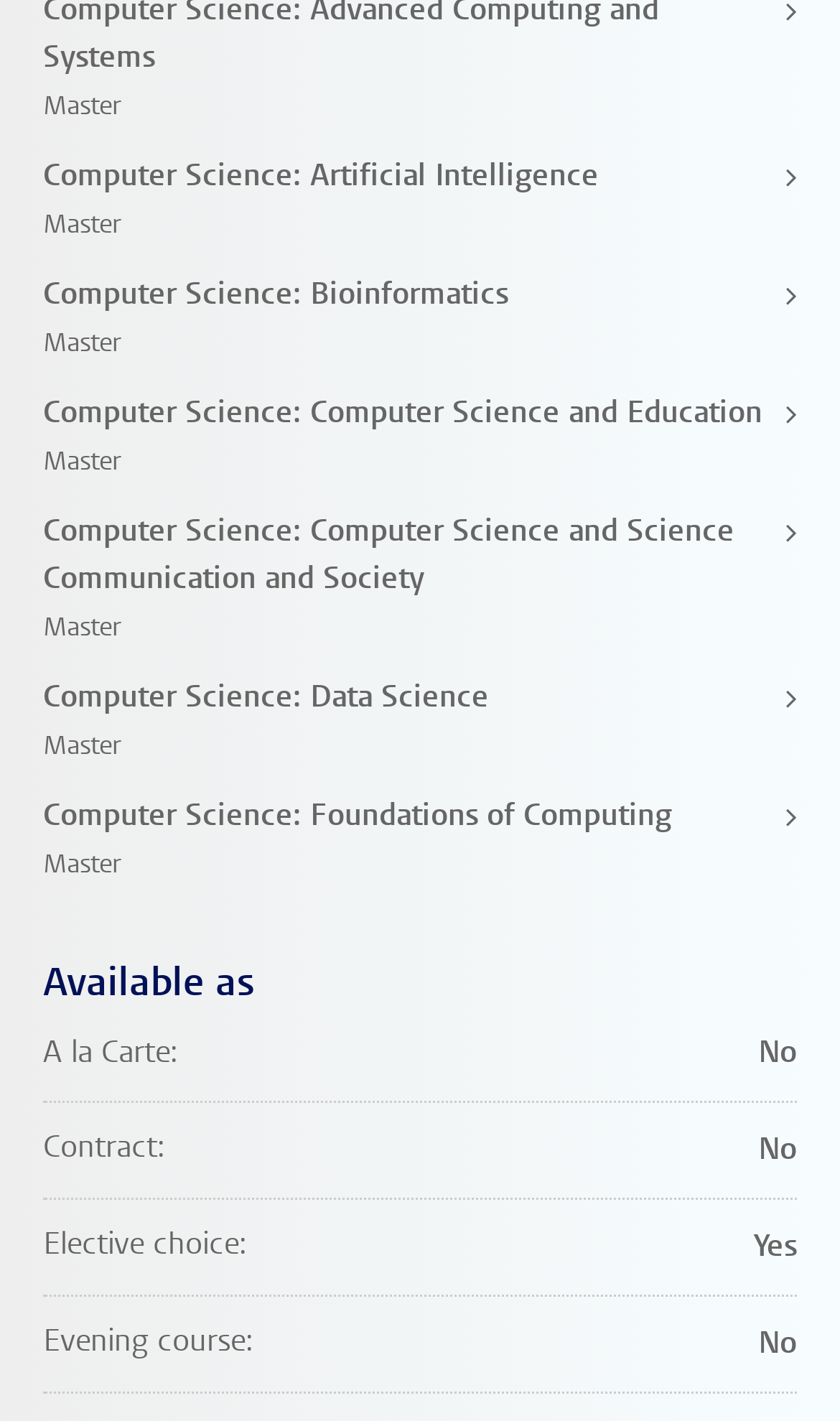What is the availability of 'Evening course'?
Look at the image and respond with a one-word or short-phrase answer.

No